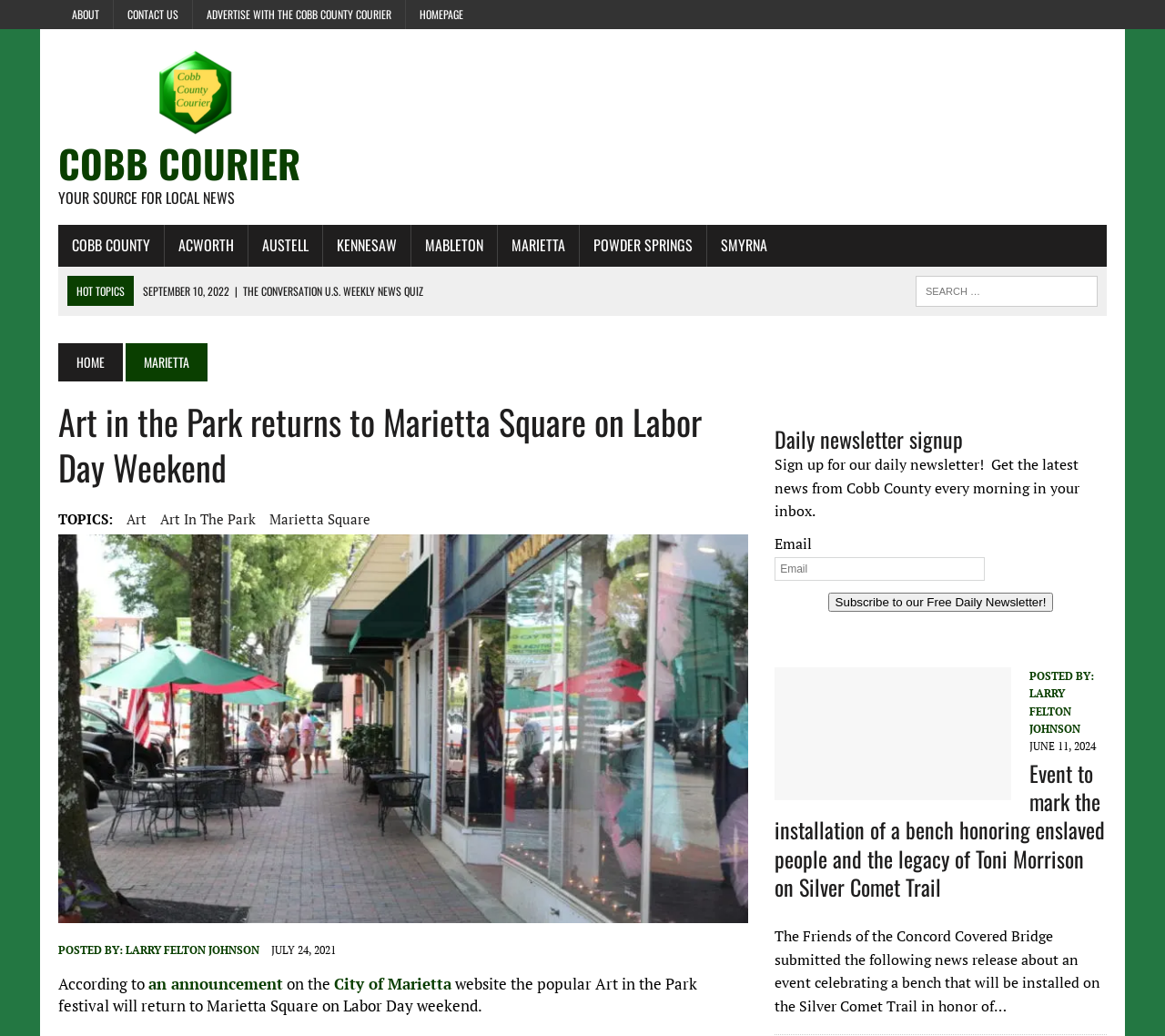Describe all significant elements and features of the webpage.

The webpage is about the Cobb Courier, a local news source. At the top, there are several links to different sections of the website, including "About", "Contact Us", "Advertise with the Cobb County Courier", and "Homepage". Below these links, there is a logo and a heading that reads "COBB COURIER" and "YOUR SOURCE FOR LOCAL NEWS". 

To the right of the logo, there are links to different cities and regions, including Cobb County, Acworth, Austell, Kennesaw, Mableton, Marietta, Powder Springs, and Smyrna. 

Below the links, there is a section with a heading "HOT TOPICS" and several links to news articles, including "THE CONVERSATION U.S. WEEKLY NEWS QUIZ", "EVENT TO MARK THE INSTALLATION OF A BENCH HONORING ENSLAVED PEOPLE AND THE LEGACY OF TONI MORRISON ON SILVER COMET TRAIL", and others.

On the left side of the page, there is a search bar and a link to the "HOME" page. Below this, there is a heading "Art in the Park returns to Marietta Square on Labor Day Weekend" and several links to related topics, including "Art", "Art In The Park", and "Marietta Square". 

There is an image of Marietta Square, and below it, there is a paragraph of text that reads "According to an announcement on the City of Marietta website the popular Art in the Park festival will return to Marietta Square on Labor Day weekend." The text is attributed to "LARRY FELTON JOHNSON" and dated "JULY 24, 2021".

On the right side of the page, there is a section with a heading "Daily newsletter signup" and a form to sign up for a daily newsletter. Below this, there is an article with a heading "Event to mark the installation of a bench honoring enslaved people and the legacy of Toni Morrison on Silver Comet Trail" and a paragraph of text describing the event.